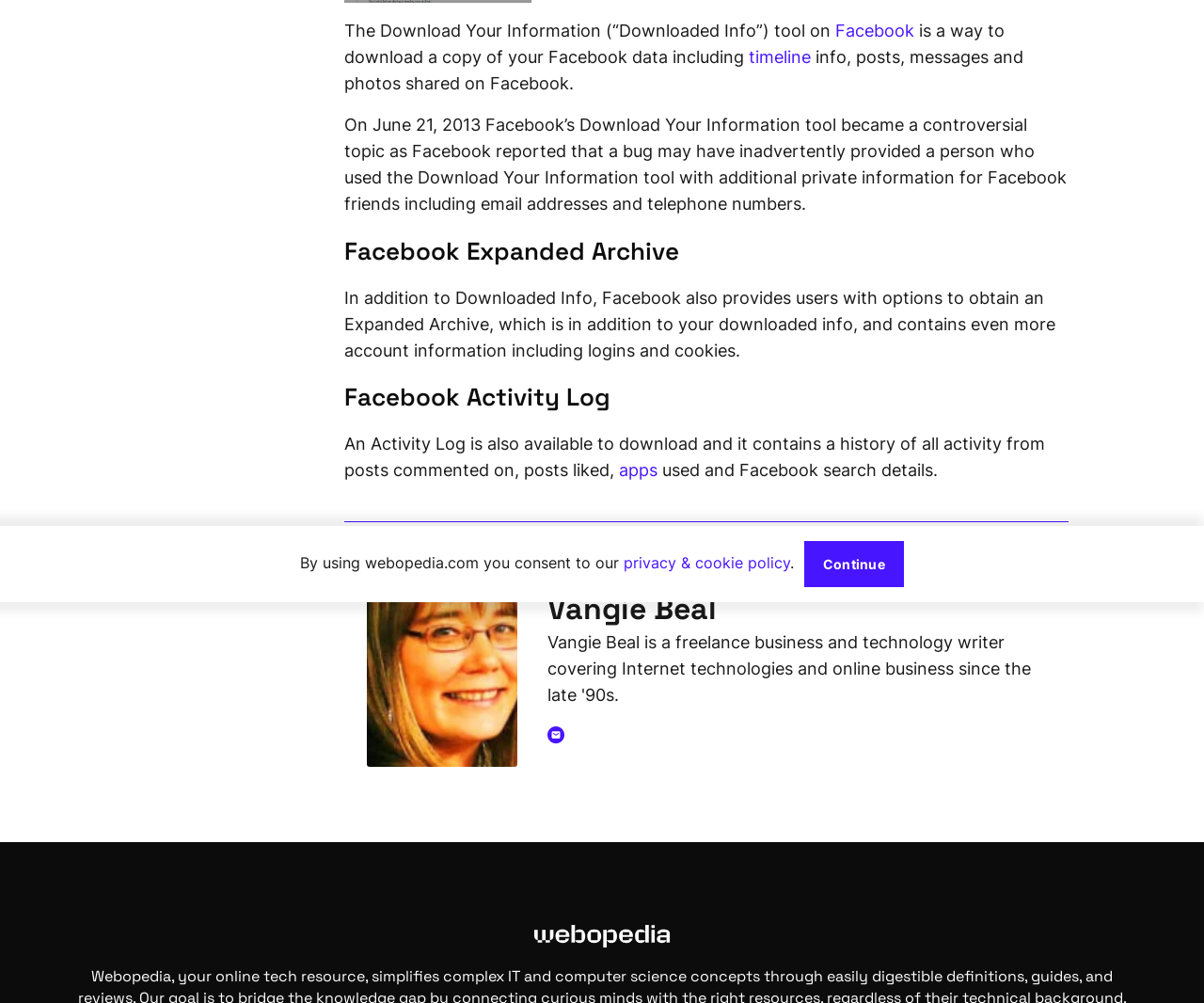Please specify the bounding box coordinates in the format (top-left x, top-left y, bottom-right x, bottom-right y), with values ranging from 0 to 1. Identify the bounding box for the UI component described as follows: Vangie Beal

[0.455, 0.594, 0.869, 0.62]